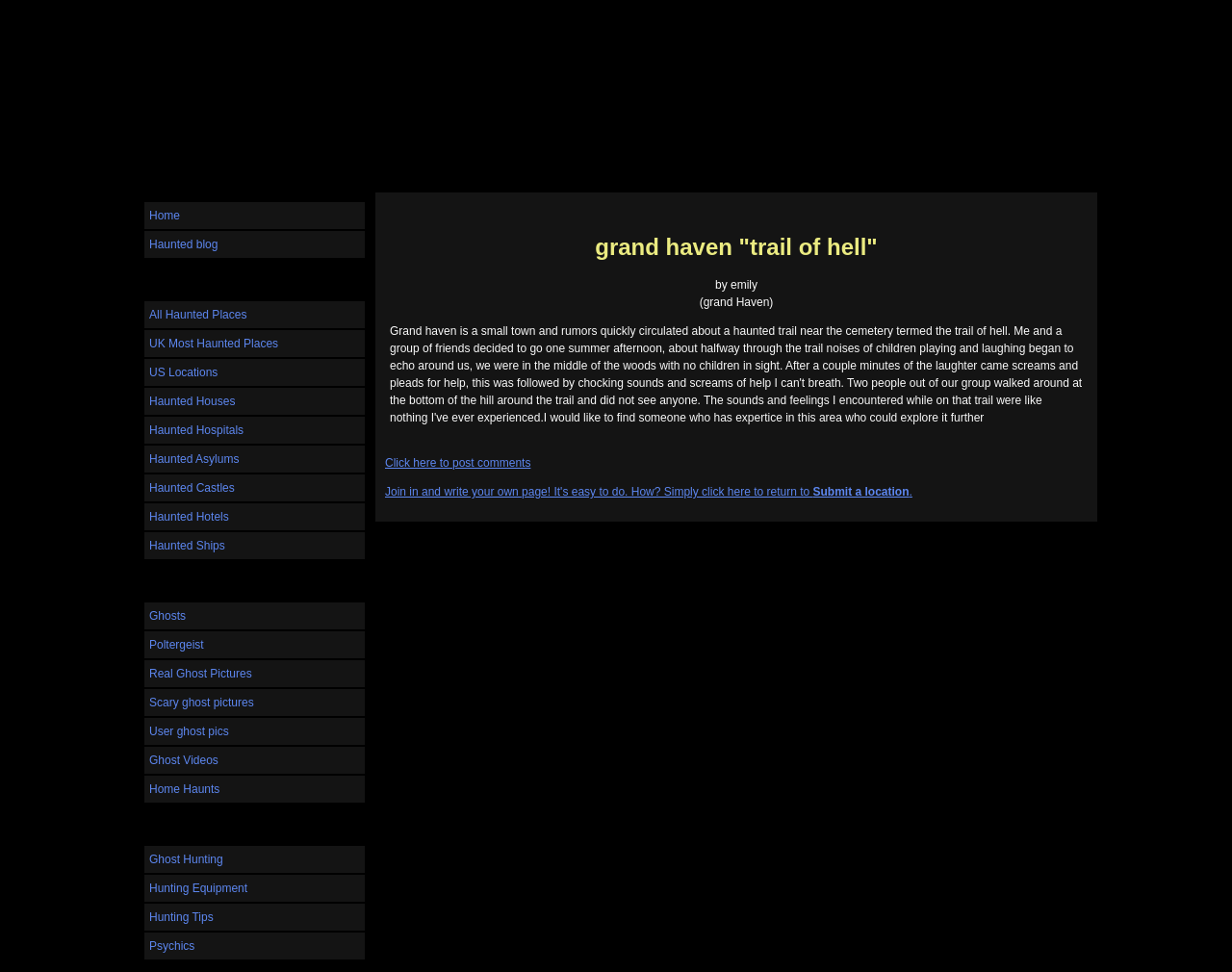Give a complete and precise description of the webpage's appearance.

This webpage is about a haunted trail near a cemetery in Grand Haven, a small town. At the top, there is a heading that reads "Grand Haven 'Trail of Hell'" followed by the author's name, "by Emily", and a subtitle "(Grand Haven)". Below this, there are two links: "Click here to post comments" and "Join in and write your own page! It's easy to do. How? Simply click here to return to Submit a location."

On the left side of the page, there is a navigation menu with several links organized under three headings: "Haunted locations", "Ghosts", and "Hunting". Under "Haunted locations", there are links to "All Haunted Places", "UK Most Haunted Places", "US Locations", and several specific types of haunted places such as "Haunted Houses", "Haunted Hospitals", and "Haunted Castles". Under "Ghosts", there are links to "Ghosts", "Poltergeist", "Real Ghost Pictures", and other related topics. Under "Hunting", there are links to "Ghost Hunting", "Hunting Equipment", "Hunting Tips", and "Psychics".

At the top left corner of the page, there are three links: "Home", "Haunted blog", and "Haunted locations", which seem to be main navigation links.